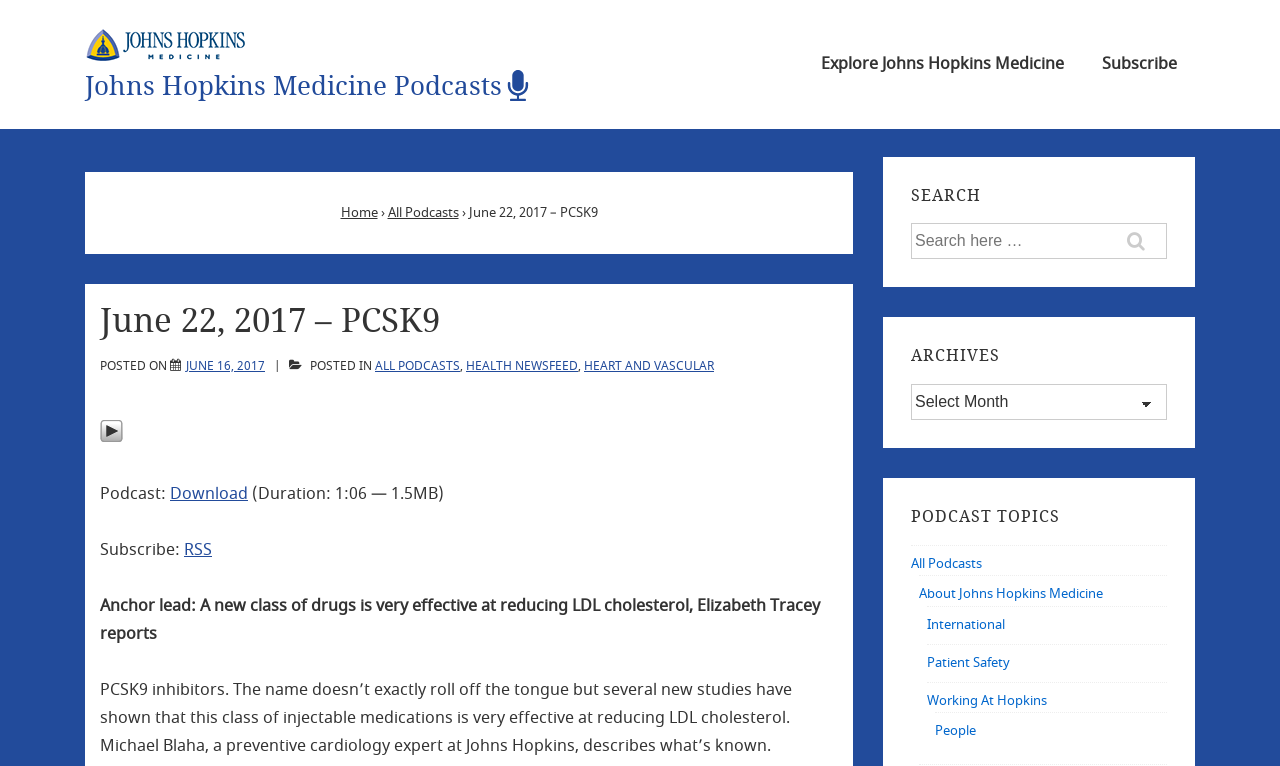Determine the bounding box coordinates of the clickable region to execute the instruction: "Search for a topic". The coordinates should be four float numbers between 0 and 1, denoted as [left, top, right, bottom].

[0.712, 0.293, 0.911, 0.337]